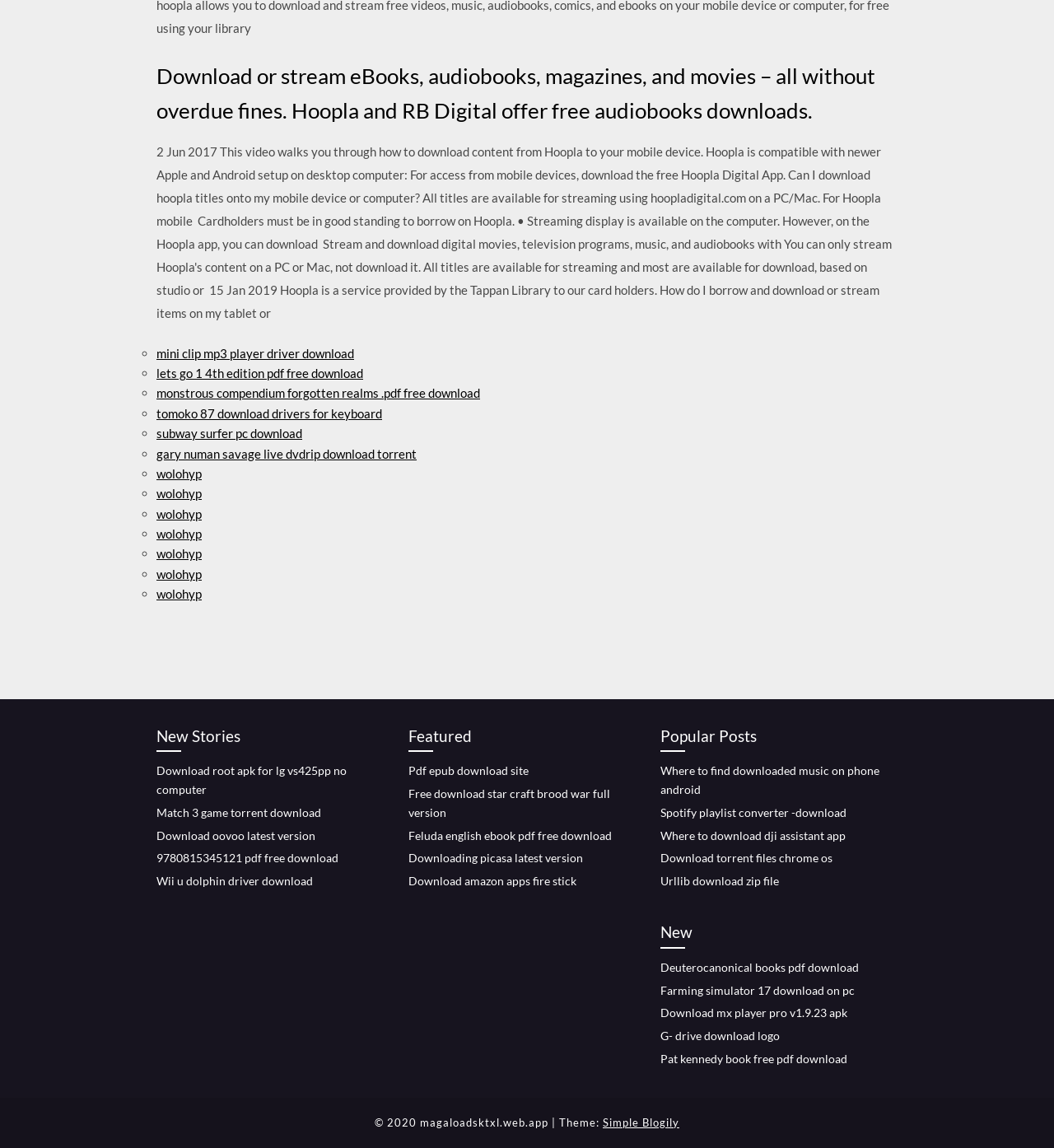Identify the bounding box coordinates of the element to click to follow this instruction: 'Download mini clip mp3 player driver'. Ensure the coordinates are four float values between 0 and 1, provided as [left, top, right, bottom].

[0.148, 0.301, 0.336, 0.314]